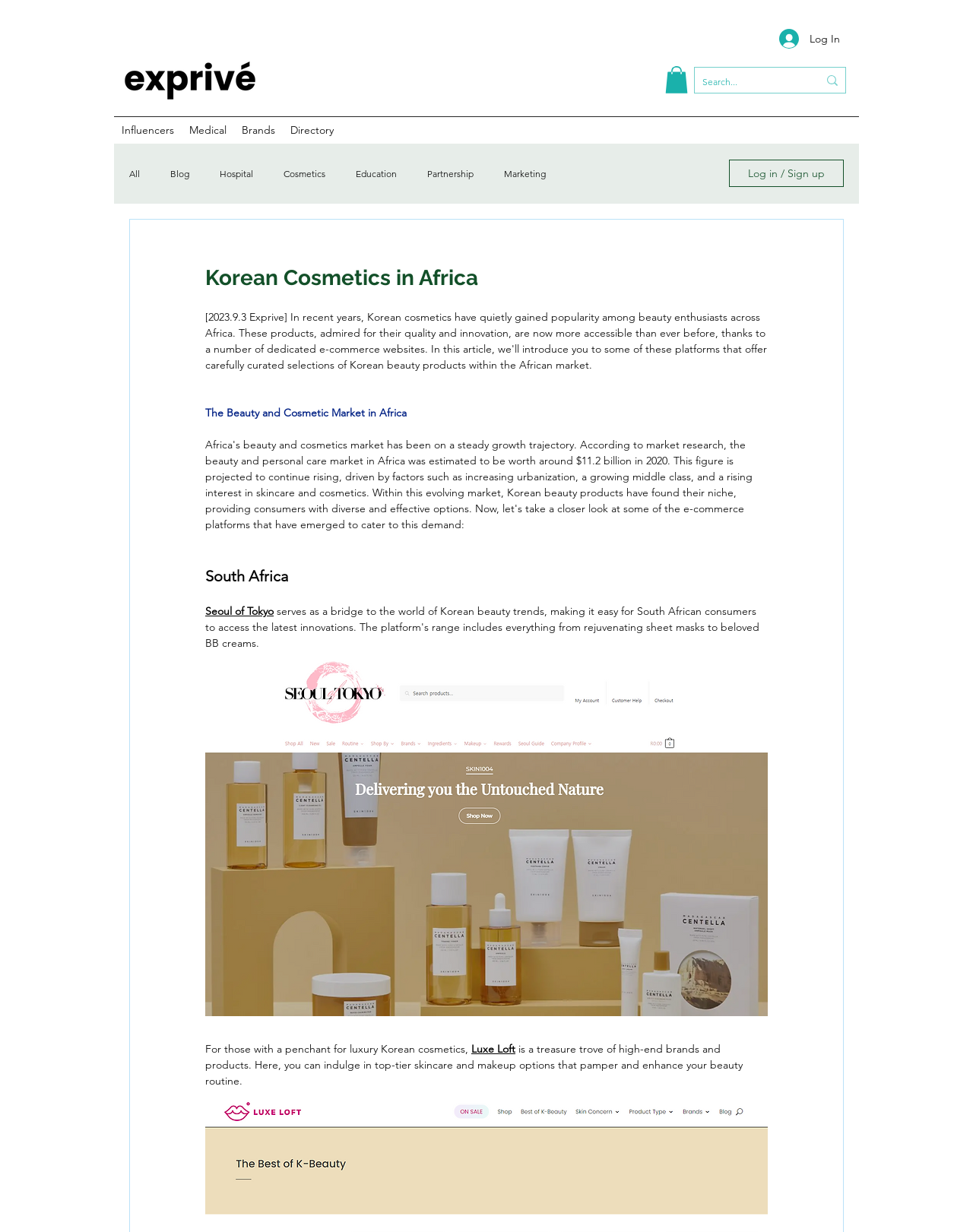How many navigation links are there?
Using the image, answer in one word or phrase.

7